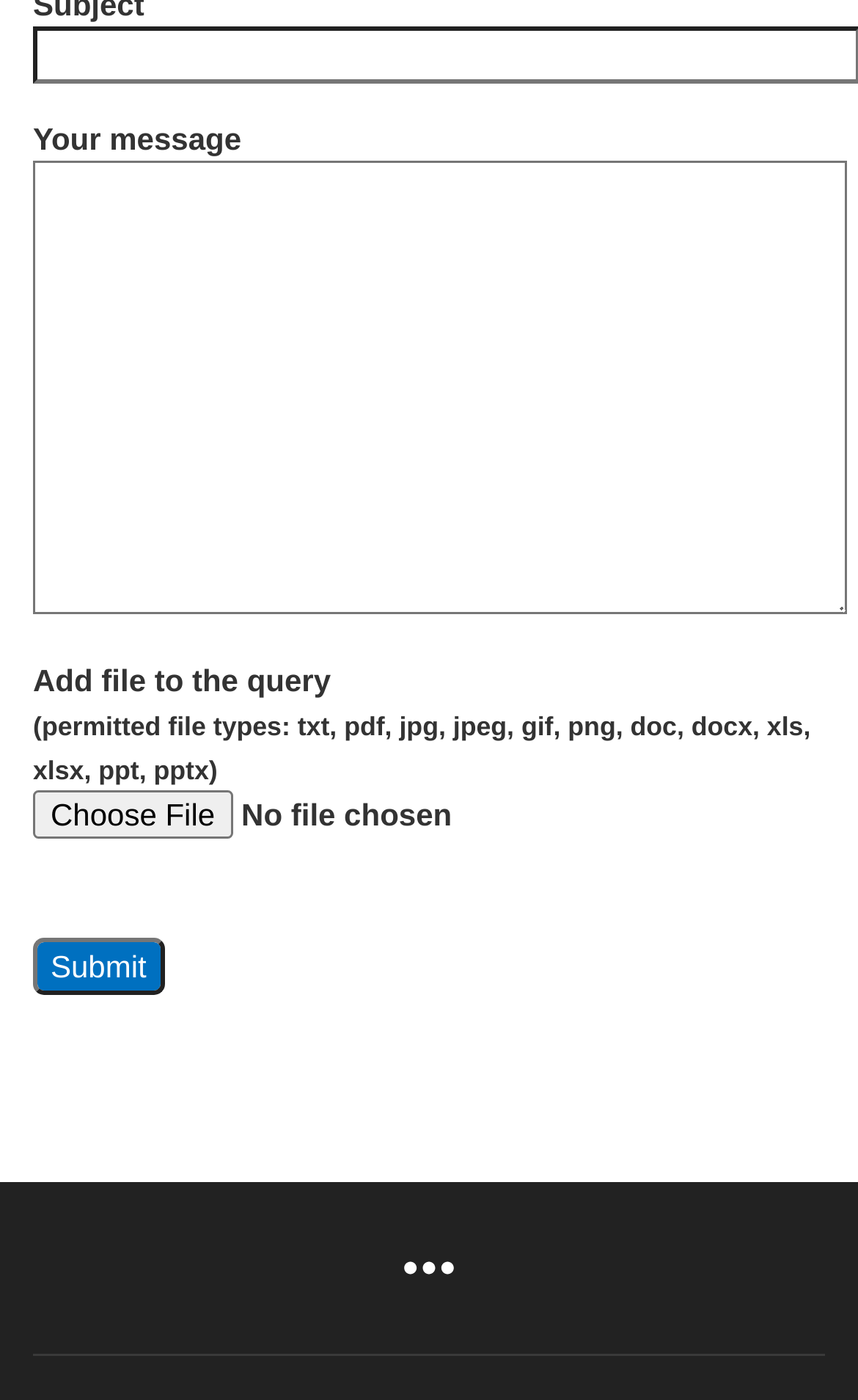Utilize the information from the image to answer the question in detail:
What is the purpose of the textbox?

The textbox is labeled 'Your message' and is a required field, indicating that it is meant for the user to input a message or query.